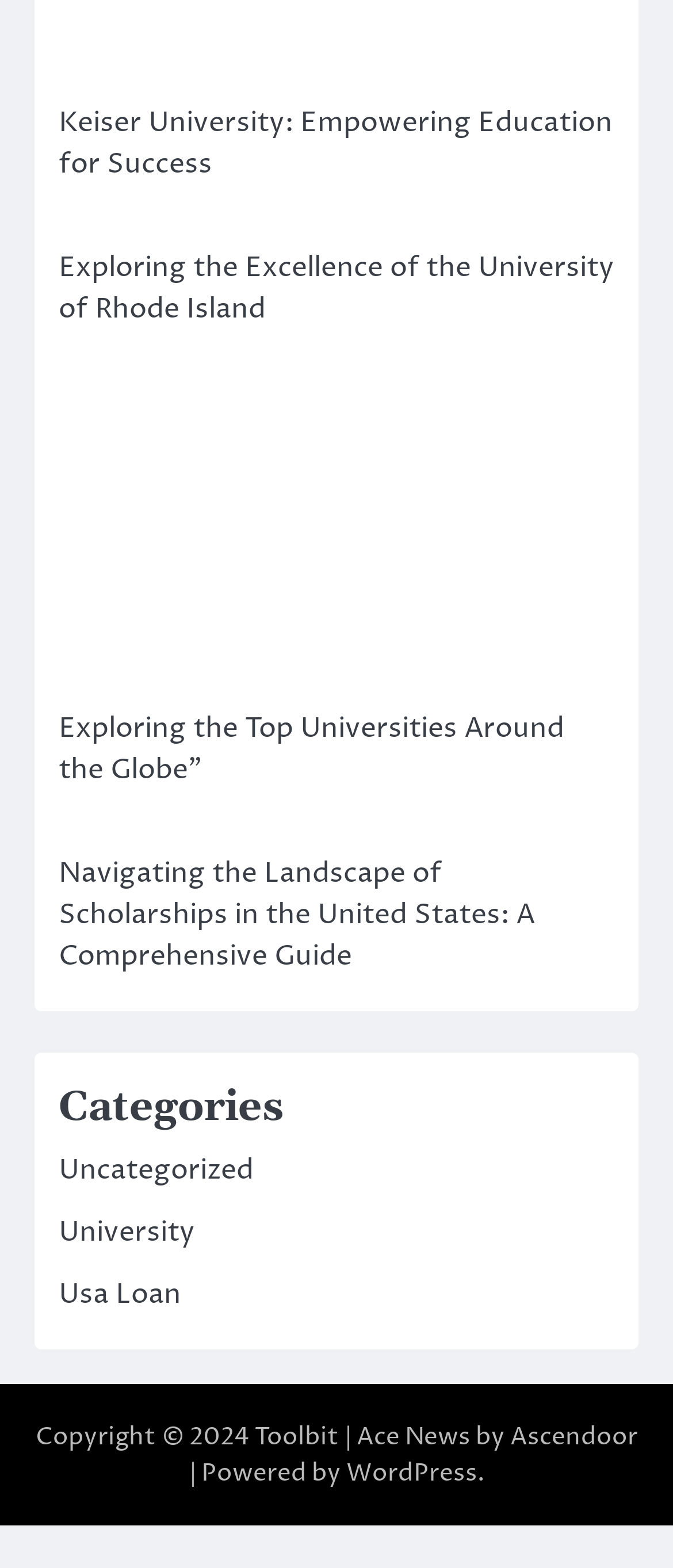Pinpoint the bounding box coordinates of the clickable area necessary to execute the following instruction: "Explore the University of Rhode Island". The coordinates should be given as four float numbers between 0 and 1, namely [left, top, right, bottom].

[0.087, 0.158, 0.913, 0.209]